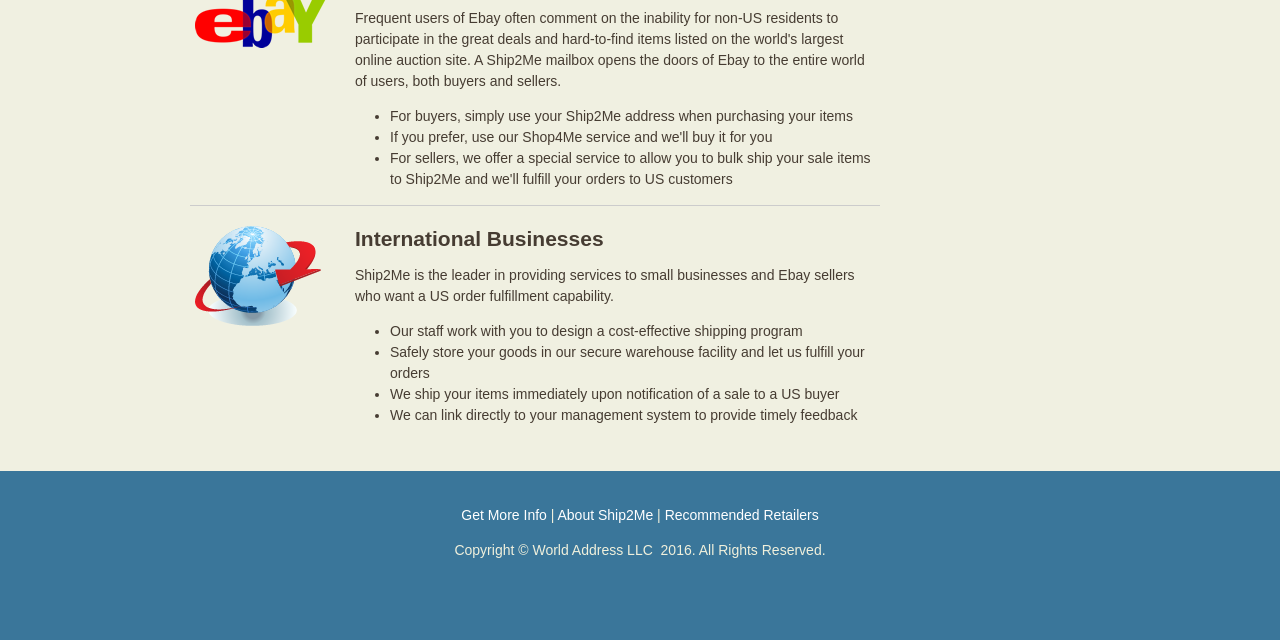Using the provided description About Ship2Me, find the bounding box coordinates for the UI element. Provide the coordinates in (top-left x, top-left y, bottom-right x, bottom-right y) format, ensuring all values are between 0 and 1.

[0.436, 0.792, 0.51, 0.817]